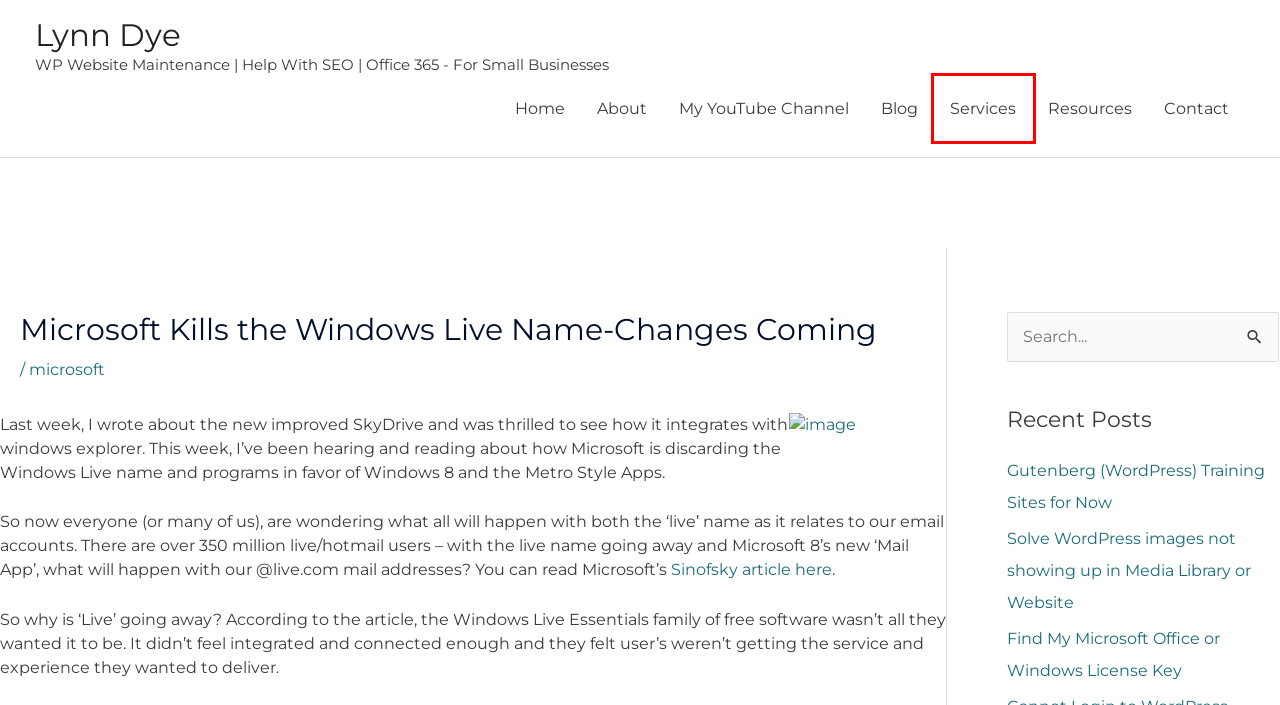Look at the screenshot of a webpage that includes a red bounding box around a UI element. Select the most appropriate webpage description that matches the page seen after clicking the highlighted element. Here are the candidates:
A. Home
B. Services
C. About
D. Solve WordPress images not showing up in Media Library or Website
E. Contact
F. Blog
G. Resources
H. Find My Microsoft Office or Windows License Key

B